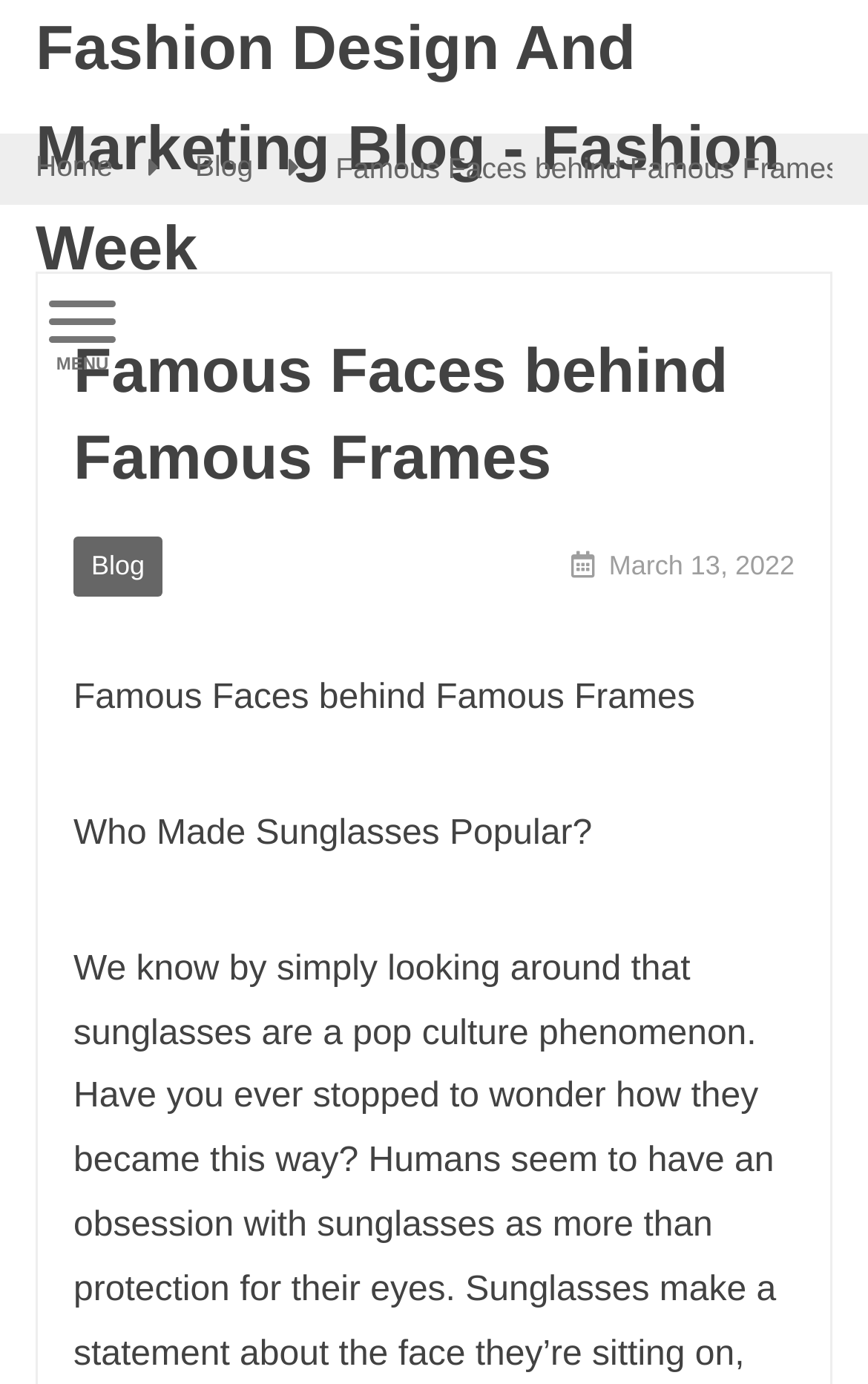What is the topic of the blog post?
Could you give a comprehensive explanation in response to this question?

I found the answer by looking at the heading element with the text 'Famous Faces behind Famous Frames' at the top of the webpage, which suggests that it is the topic of the blog post.